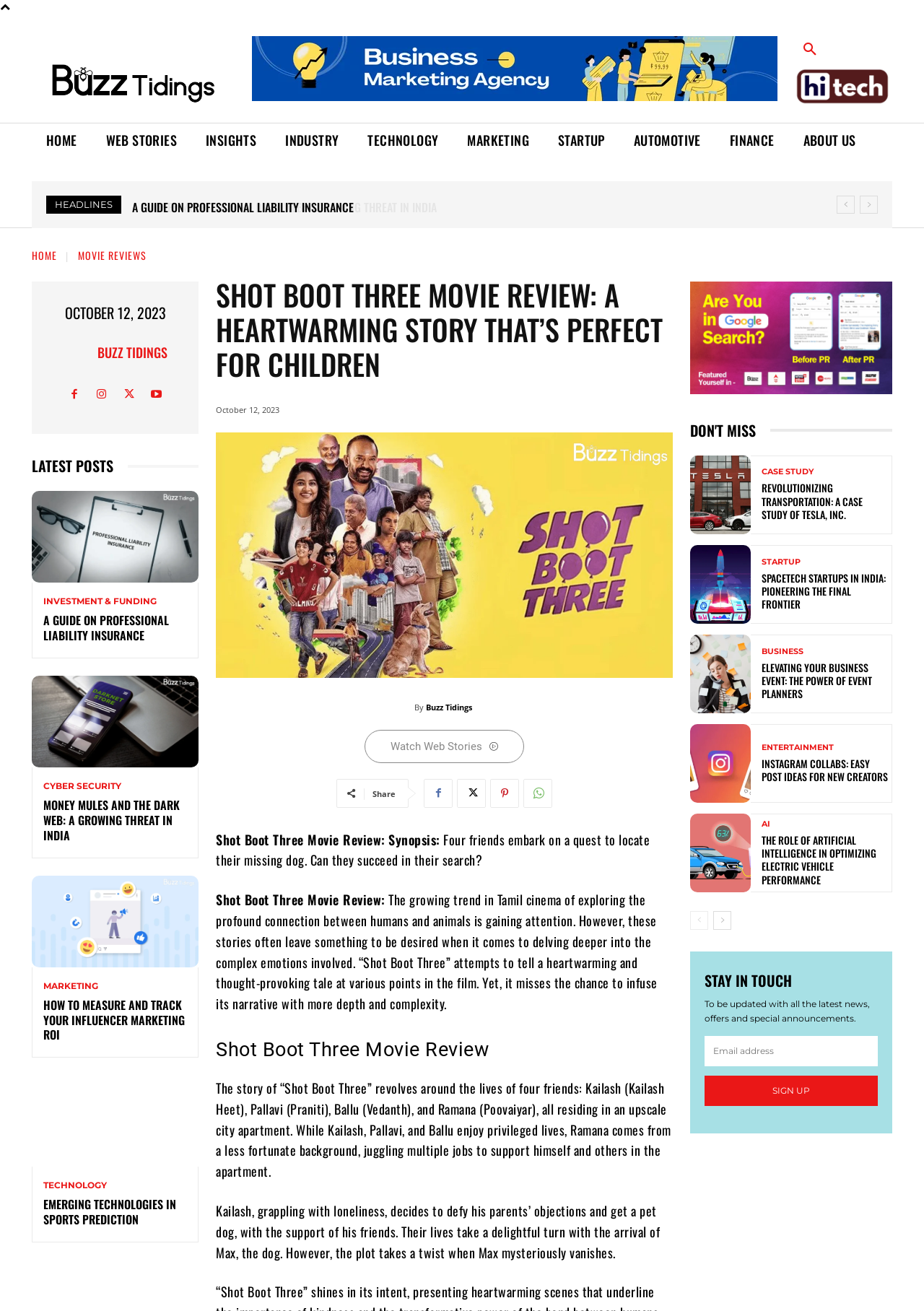What is the title of the movie being reviewed?
Please provide a detailed answer to the question.

The title of the movie being reviewed can be found in the heading 'SHOT BOOT THREE MOVIE REVIEW: A HEARTWARMING STORY THAT’S PERFECT FOR CHILDREN'.